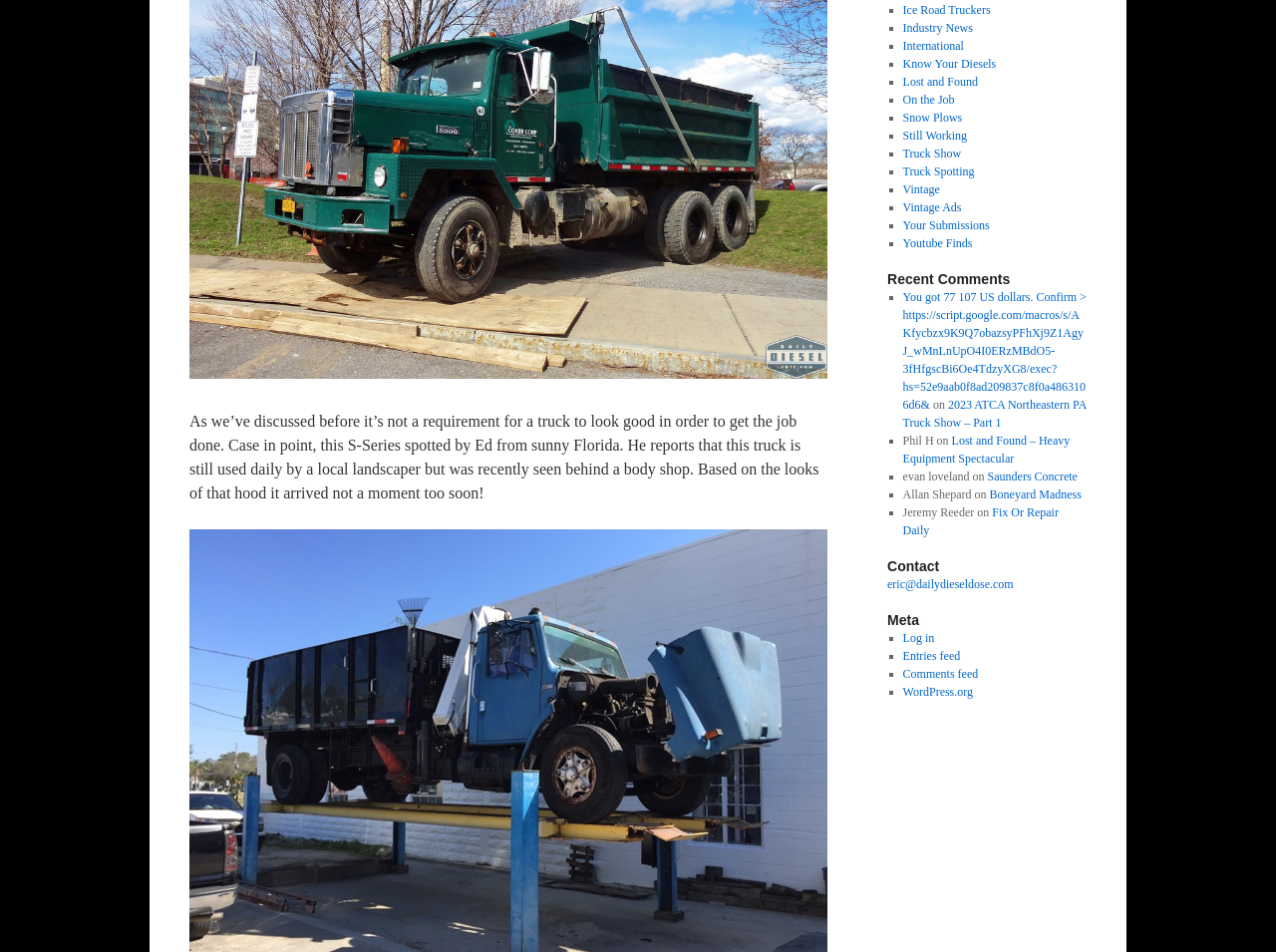Locate the UI element described by Know Your Diesels in the provided webpage screenshot. Return the bounding box coordinates in the format (top-left x, top-left y, bottom-right x, bottom-right y), ensuring all values are between 0 and 1.

[0.707, 0.06, 0.781, 0.074]